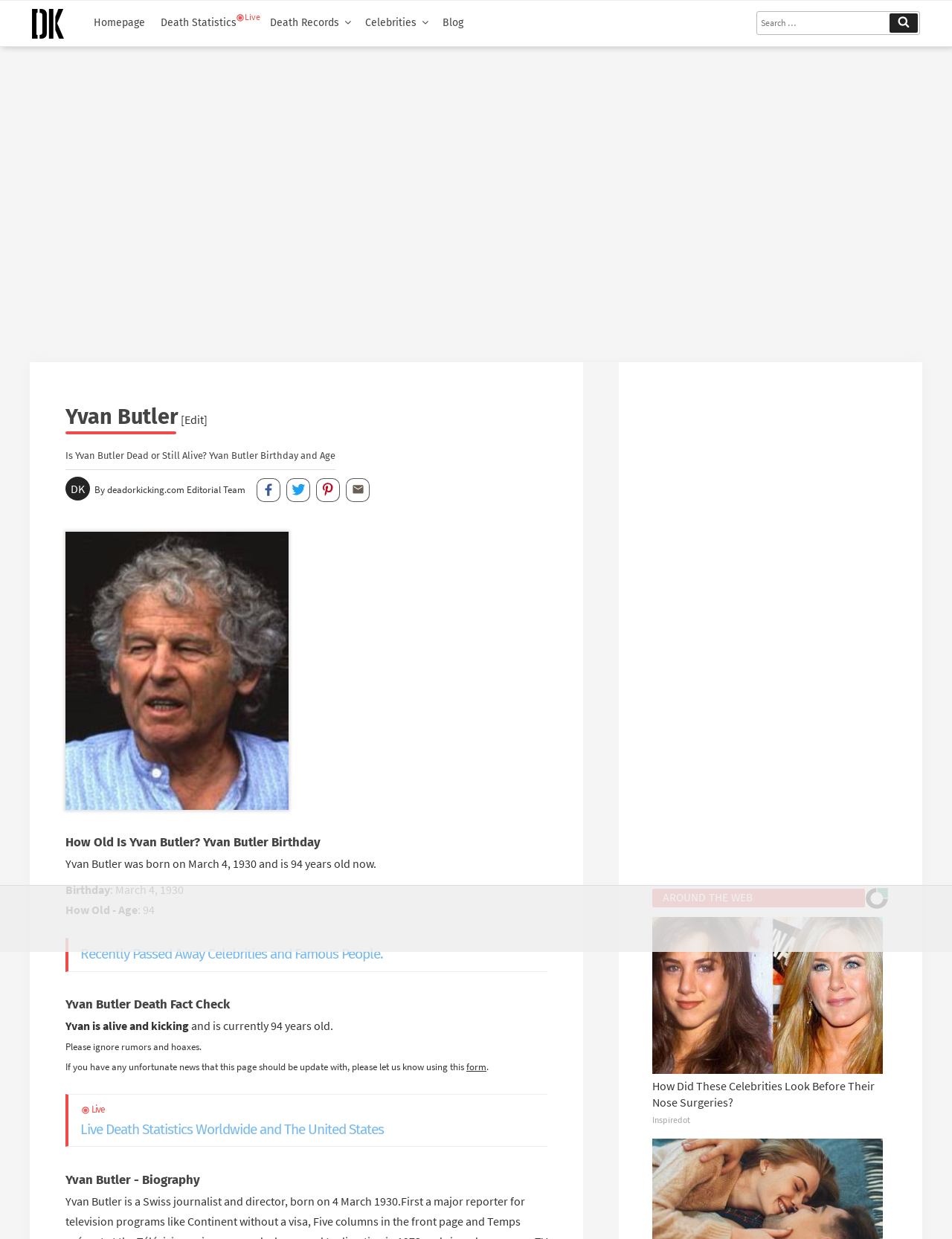Refer to the image and provide a thorough answer to this question:
What is Yvan Butler's profession?

Based on the webpage content, specifically the heading 'Yvan Butler - Biography', it is clear that Yvan Butler is a journalist and director.